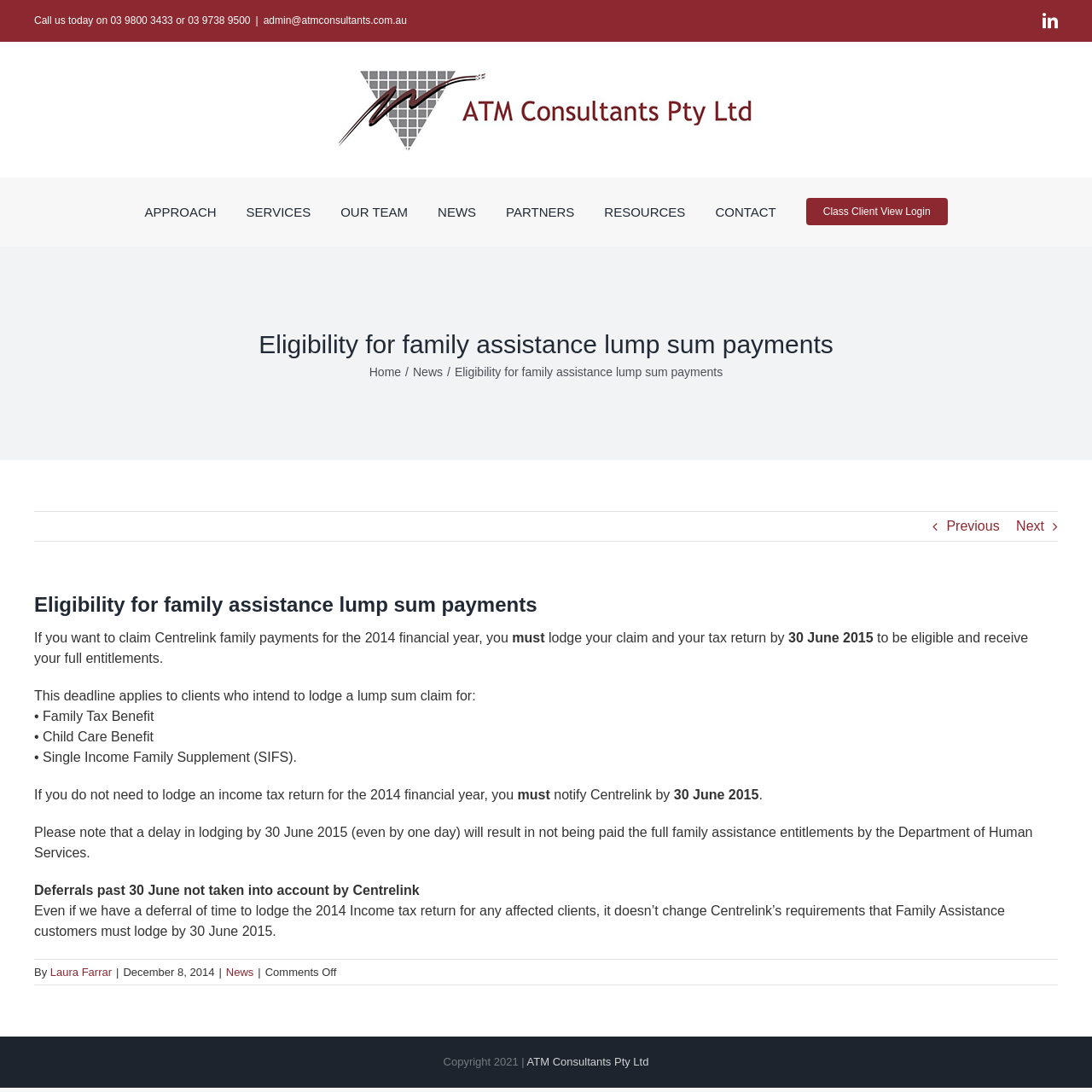Locate the bounding box coordinates of the element's region that should be clicked to carry out the following instruction: "Go to the News page". The coordinates need to be four float numbers between 0 and 1, i.e., [left, top, right, bottom].

[0.378, 0.334, 0.405, 0.347]